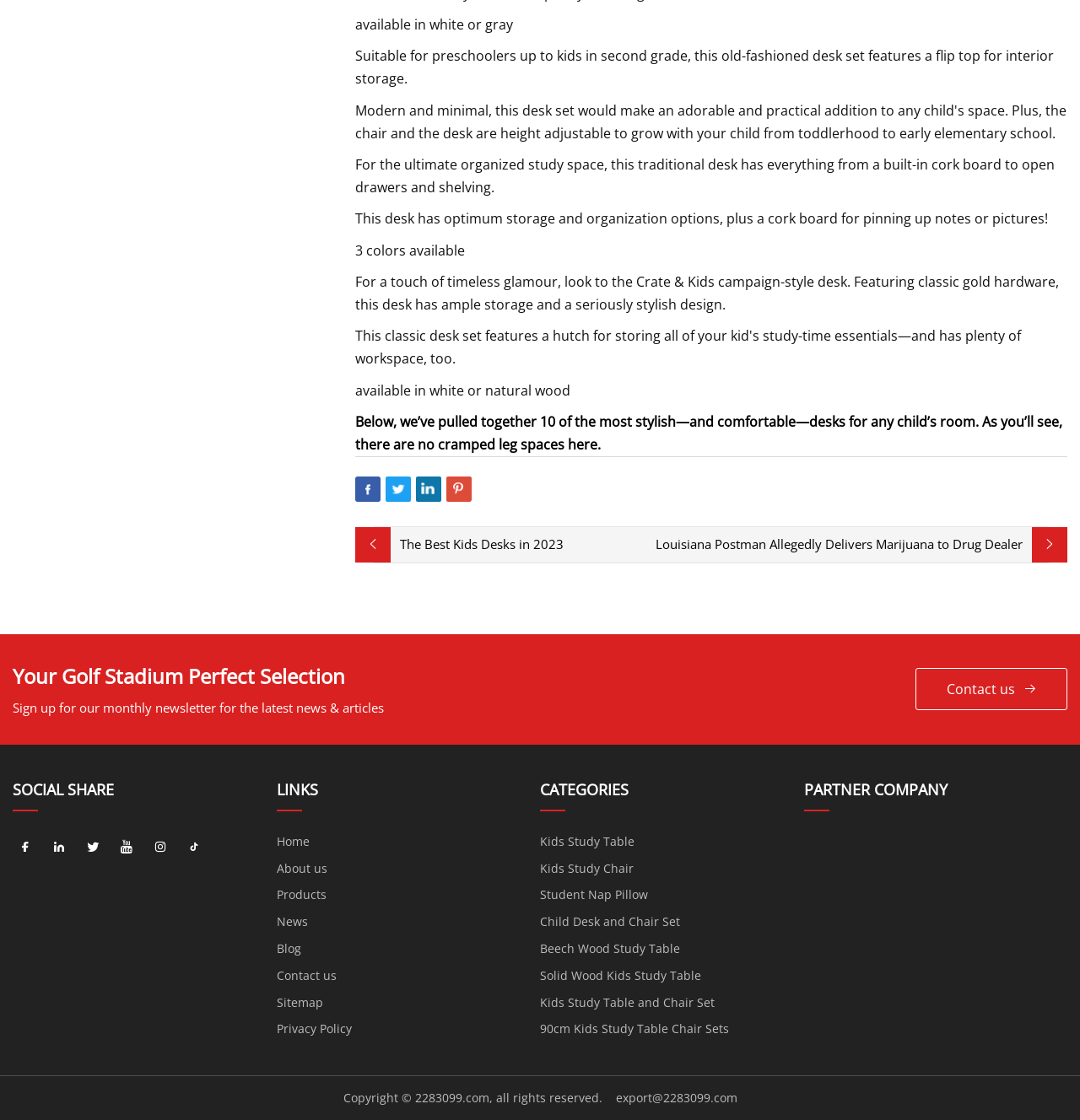Determine the bounding box coordinates of the section to be clicked to follow the instruction: "Contact us". The coordinates should be given as four float numbers between 0 and 1, formatted as [left, top, right, bottom].

[0.848, 0.597, 0.988, 0.634]